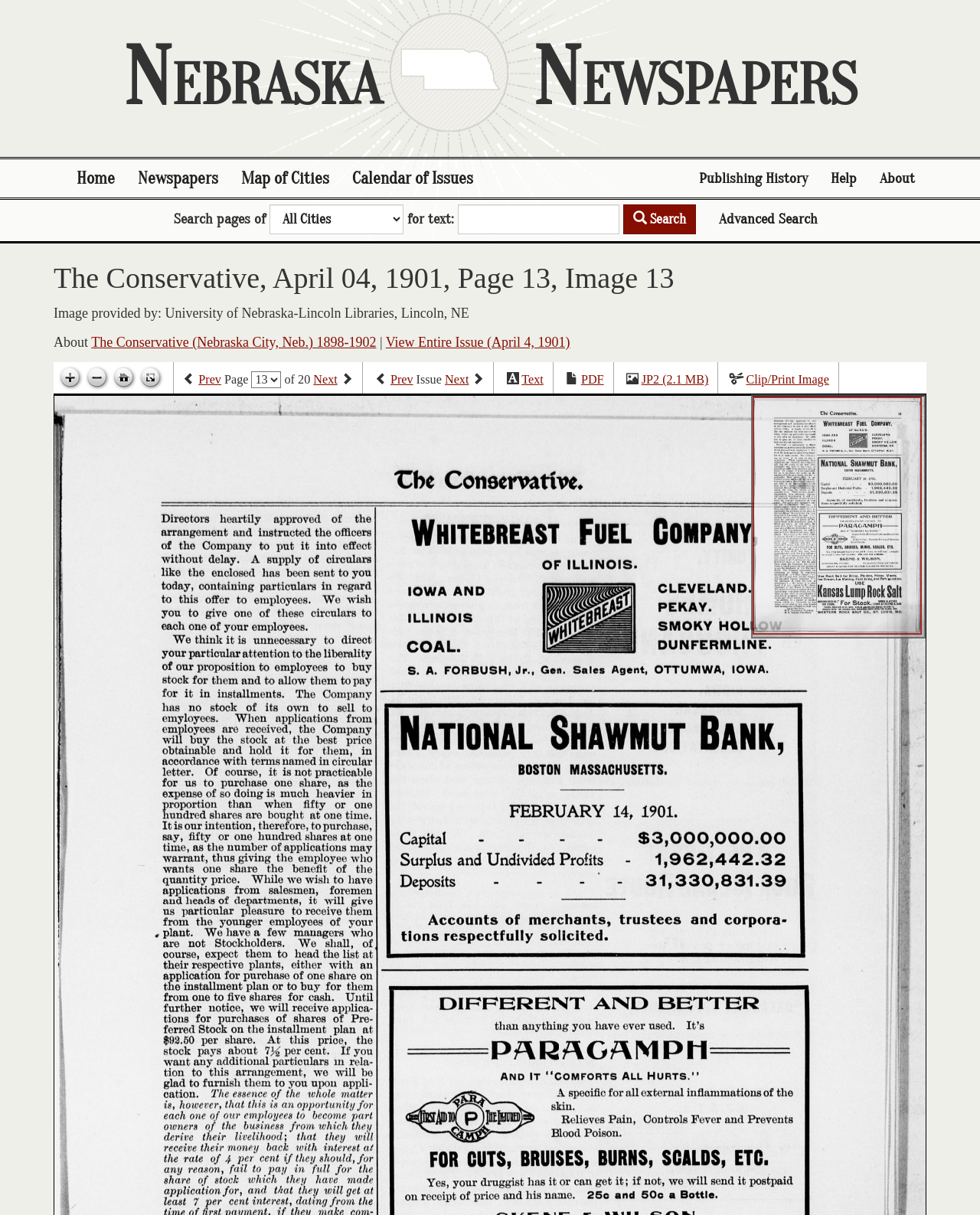Determine the bounding box coordinates of the clickable element necessary to fulfill the instruction: "Explore IKK". Provide the coordinates as four float numbers within the 0 to 1 range, i.e., [left, top, right, bottom].

None